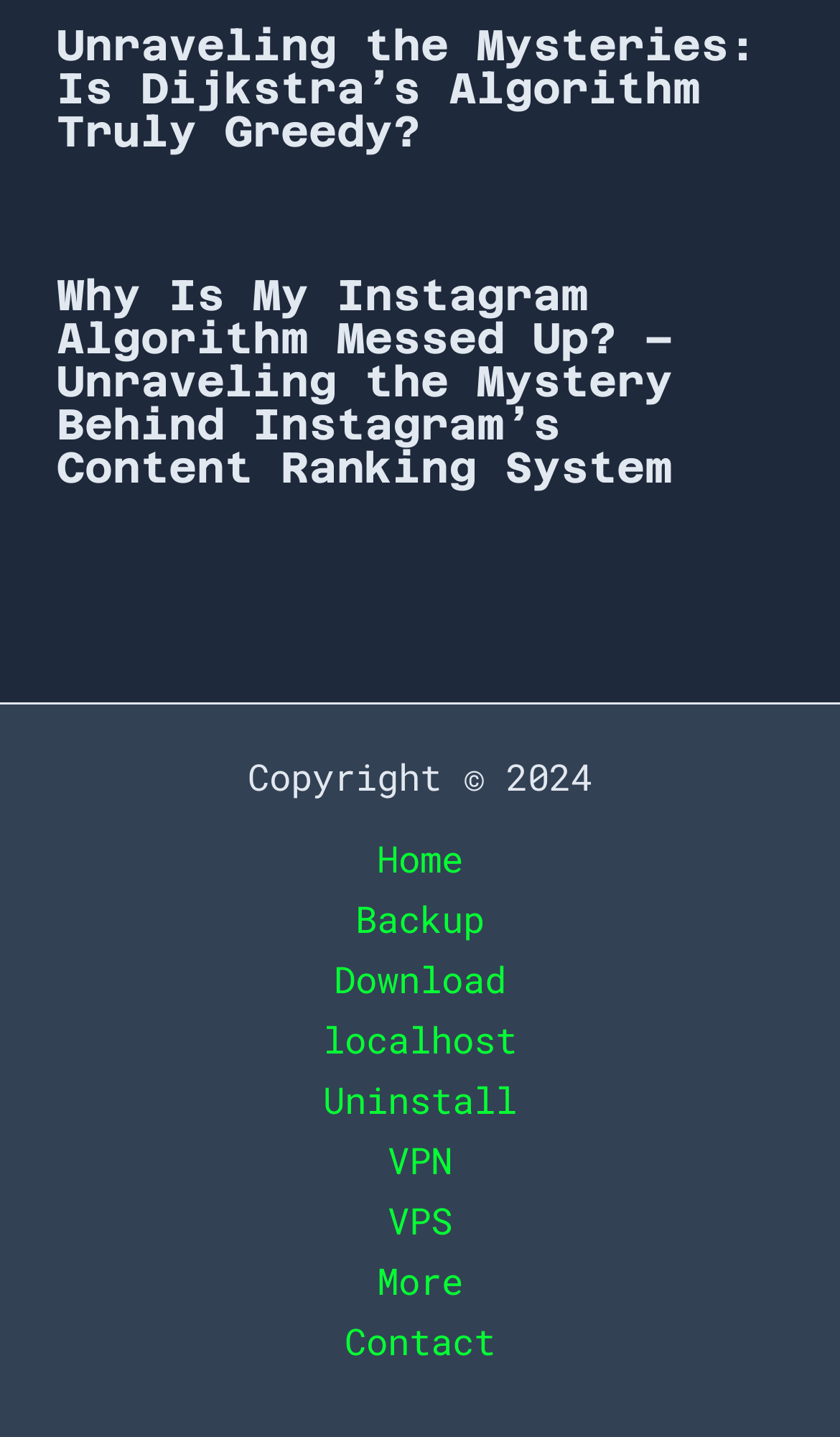What is the topic of the first article?
Answer with a single word or short phrase according to what you see in the image.

Dijkstra's Algorithm